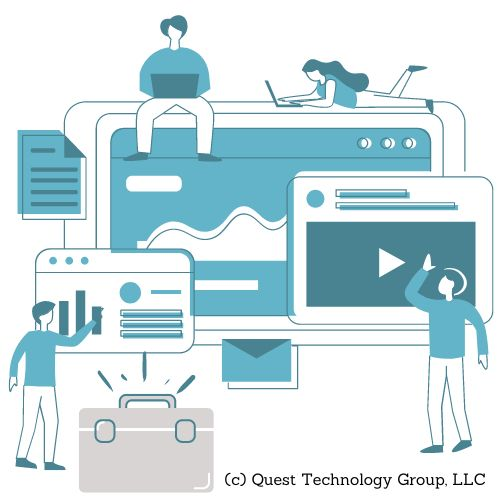Refer to the image and answer the question with as much detail as possible: How many professionals are interacting with digital screens?

The image depicts stylized figures of professionals engaged with different devices, including one person seated with a laptop, another lying back as they work on a device, and two individuals actively interacting with digital screens, making a total of four professionals interacting with digital screens.